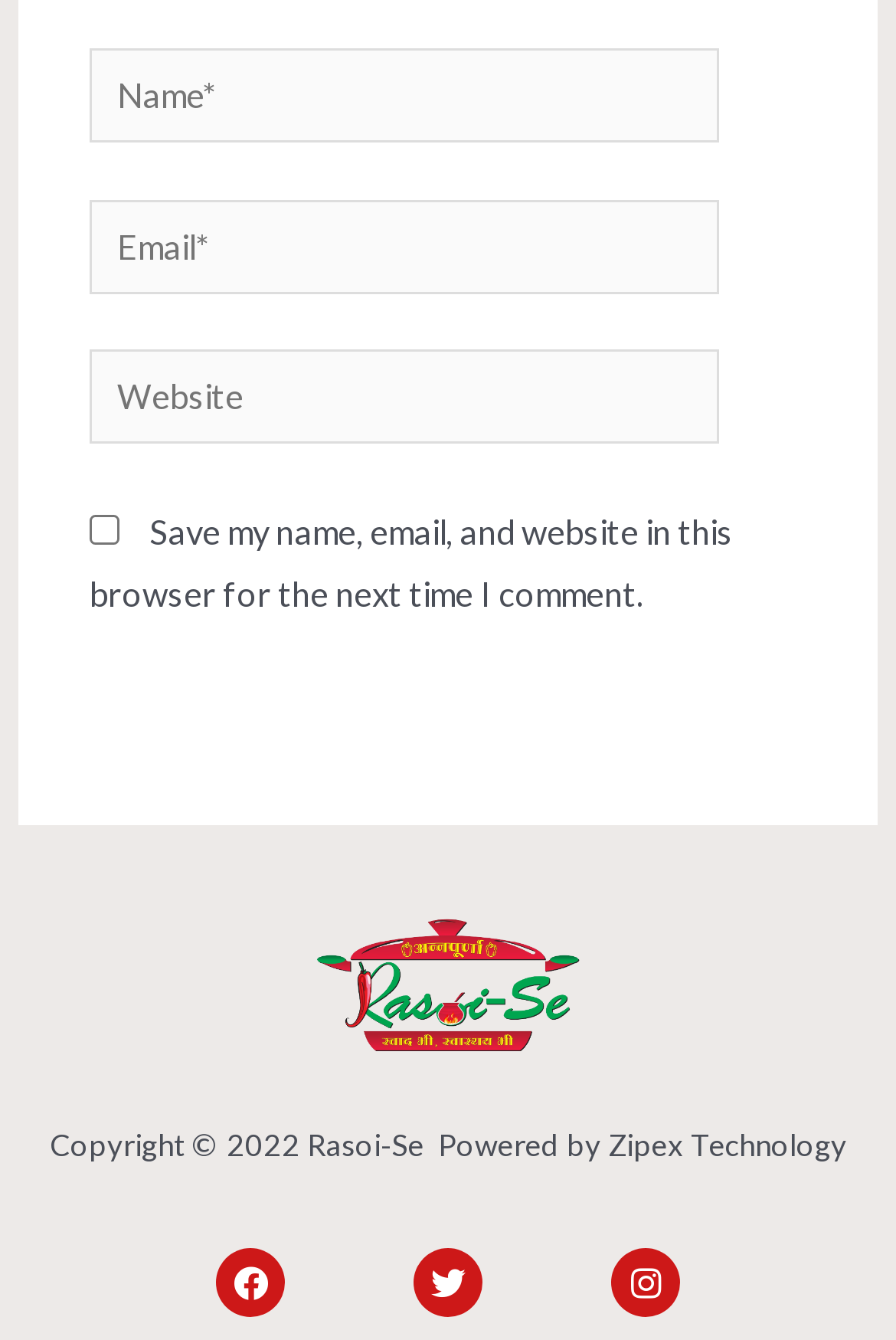Please identify the bounding box coordinates of the element that needs to be clicked to execute the following command: "Enter your name". Provide the bounding box using four float numbers between 0 and 1, formatted as [left, top, right, bottom].

[0.1, 0.037, 0.802, 0.107]